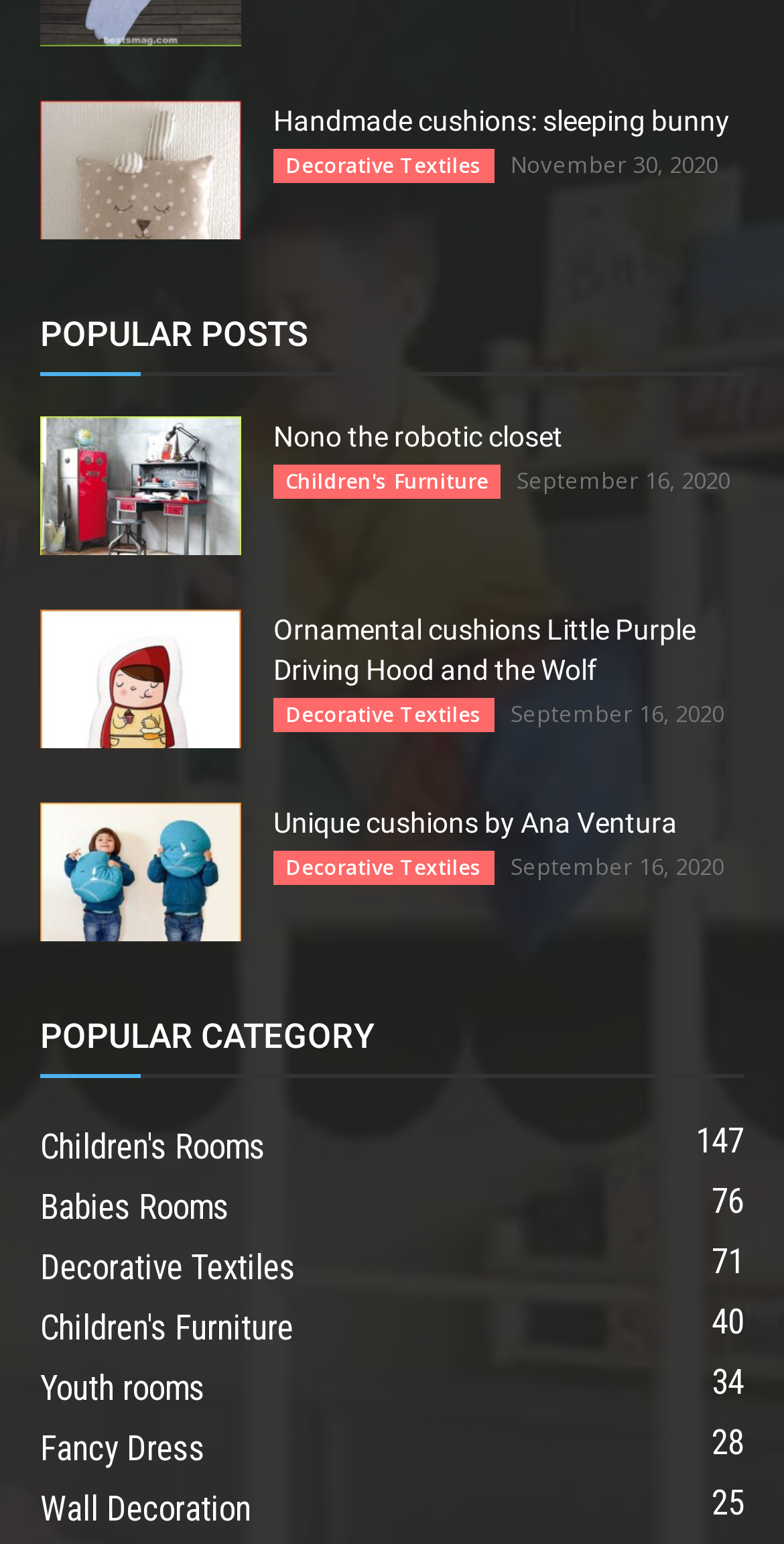How many decorative textiles are there?
From the details in the image, answer the question comprehensively.

I looked at the links under the 'POPULAR CATEGORY' heading and found that 'Decorative Textiles' has 71 items.